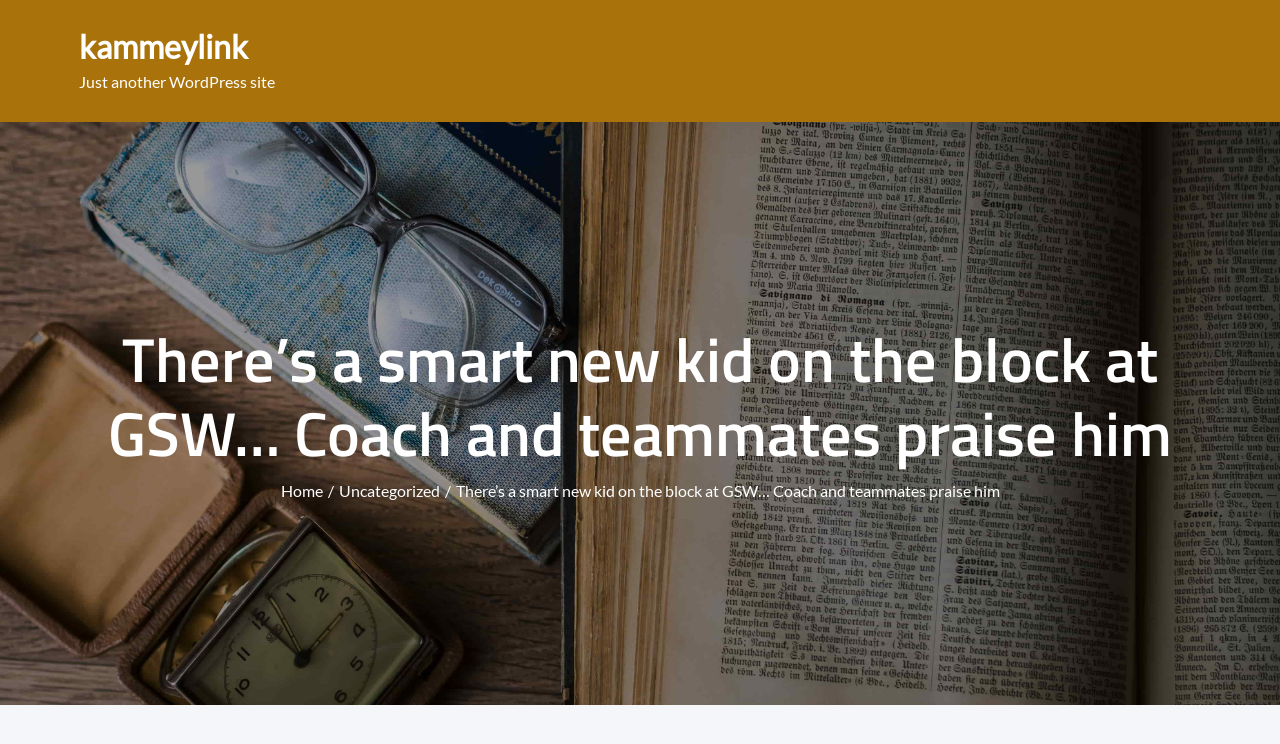Generate a thorough description of the webpage.

The webpage appears to be a blog post about the Golden State Warriors, specifically focusing on a rookie player. At the top-left corner, there is a link to "kammeylink" and a static text "Just another WordPress site" positioned below it. 

The main heading, "There’s a smart new kid on the block at GSW… Coach and teammates praise him", is prominently displayed in the upper half of the page. 

Below the heading, there is a navigation section labeled "Breadcrumbs" that contains three links: "Home" on the left, "Uncategorized" in the middle, and a repeated text of the main heading on the right. 

The meta description suggests that the article discusses the Golden State Warriors' victory over the Los Angeles Clippers in the 2023-2024 NBA regular season, and how they seem to have found a good rookie in the draft.